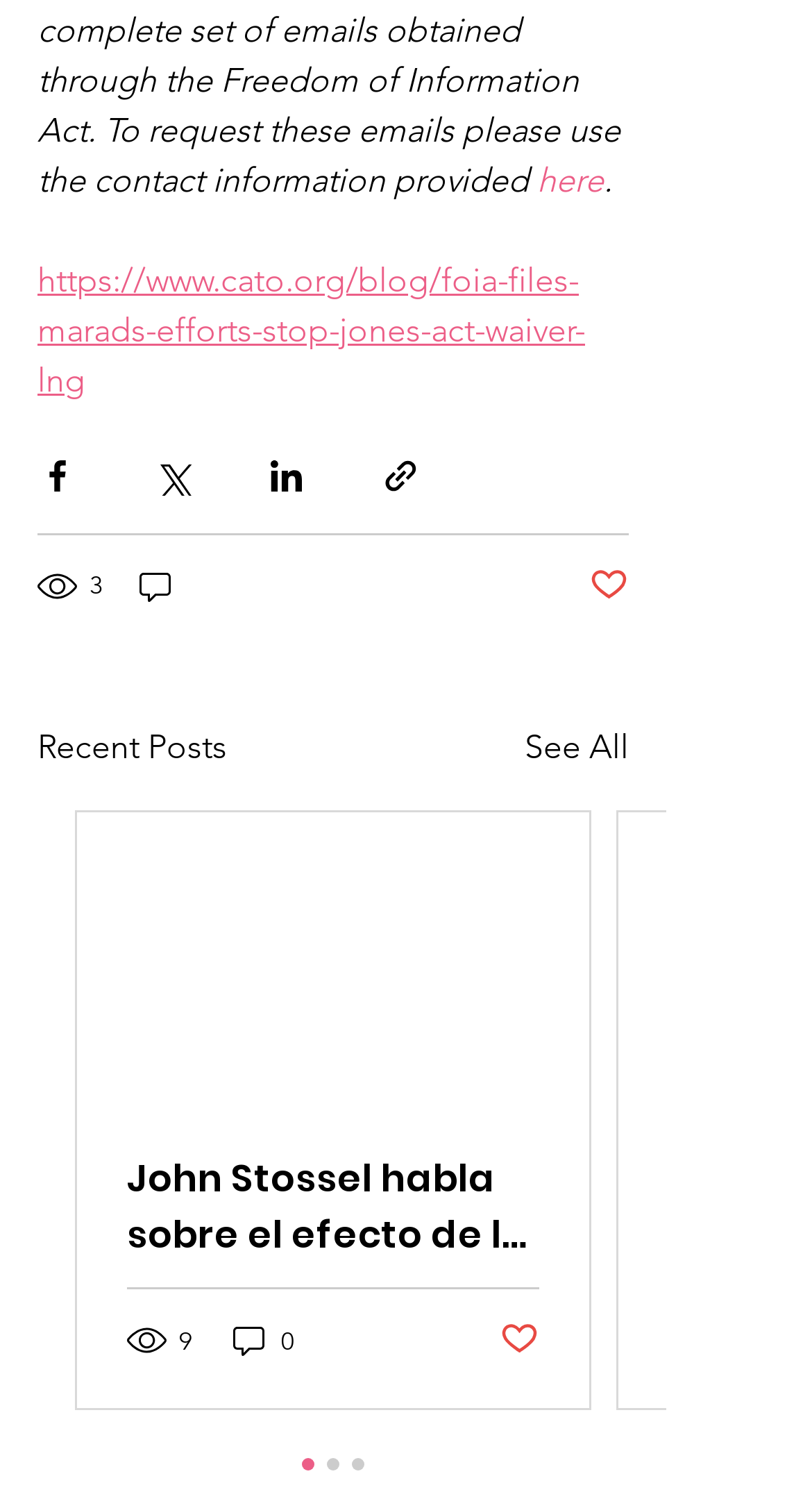Could you specify the bounding box coordinates for the clickable section to complete the following instruction: "Like the post"?

[0.726, 0.374, 0.774, 0.403]